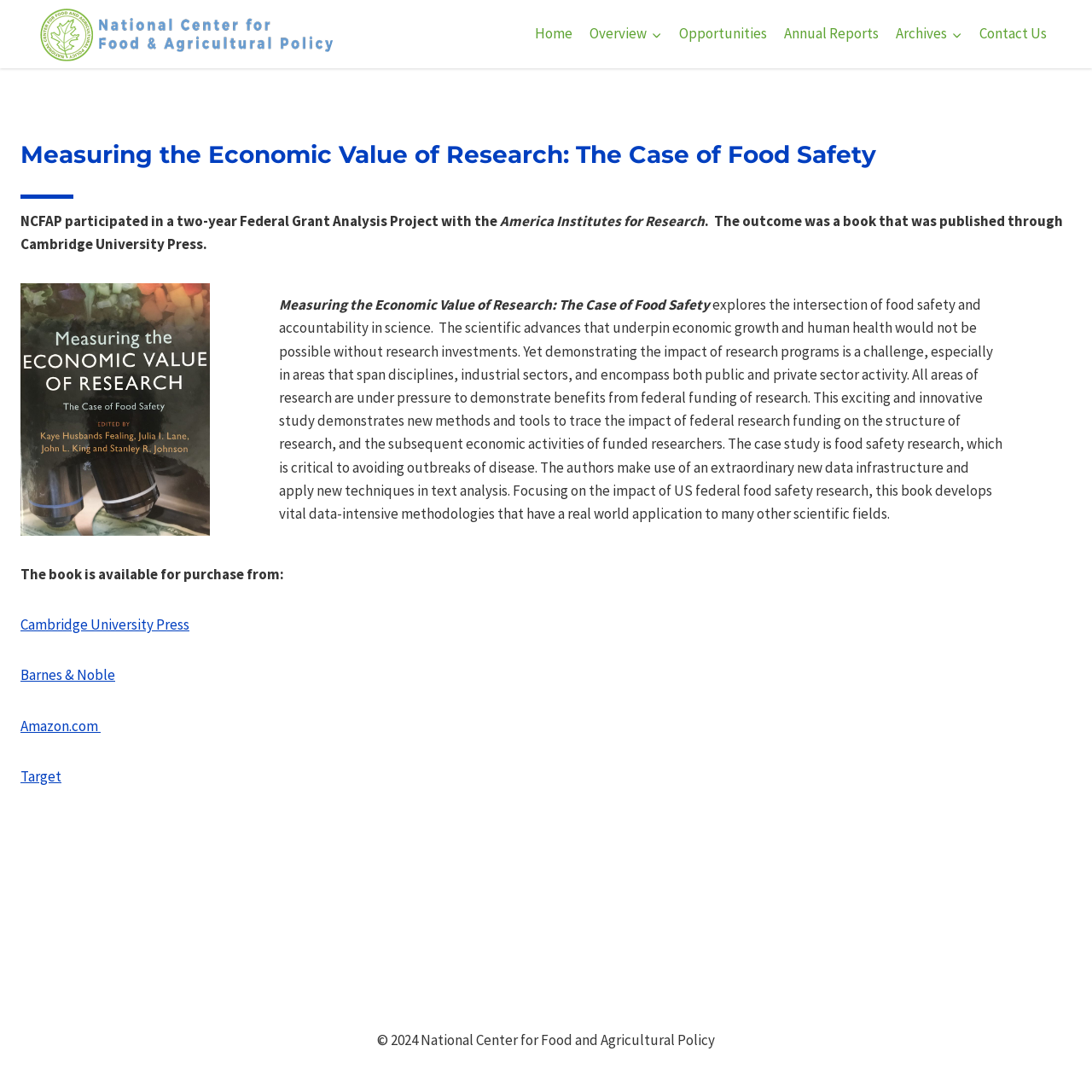What is the title of the book mentioned on the webpage?
Refer to the image and give a detailed response to the question.

The title of the book is mentioned in the article section of the webpage, where it is written as 'Measuring the Economic Value of Research: The Case of Food Safety'.